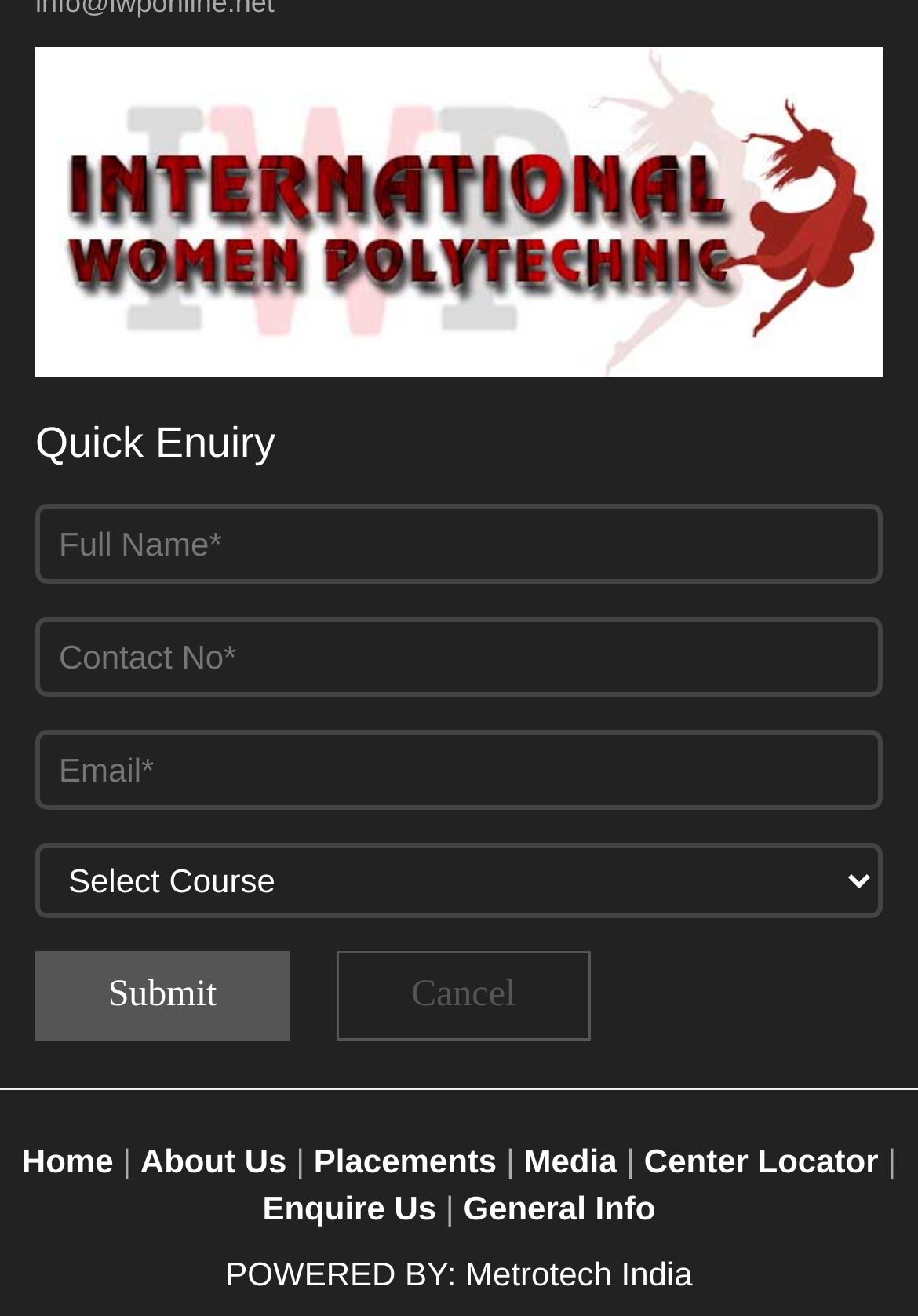What is the name of the company that powered the website?
Based on the visual, give a brief answer using one word or a short phrase.

Metrotech India